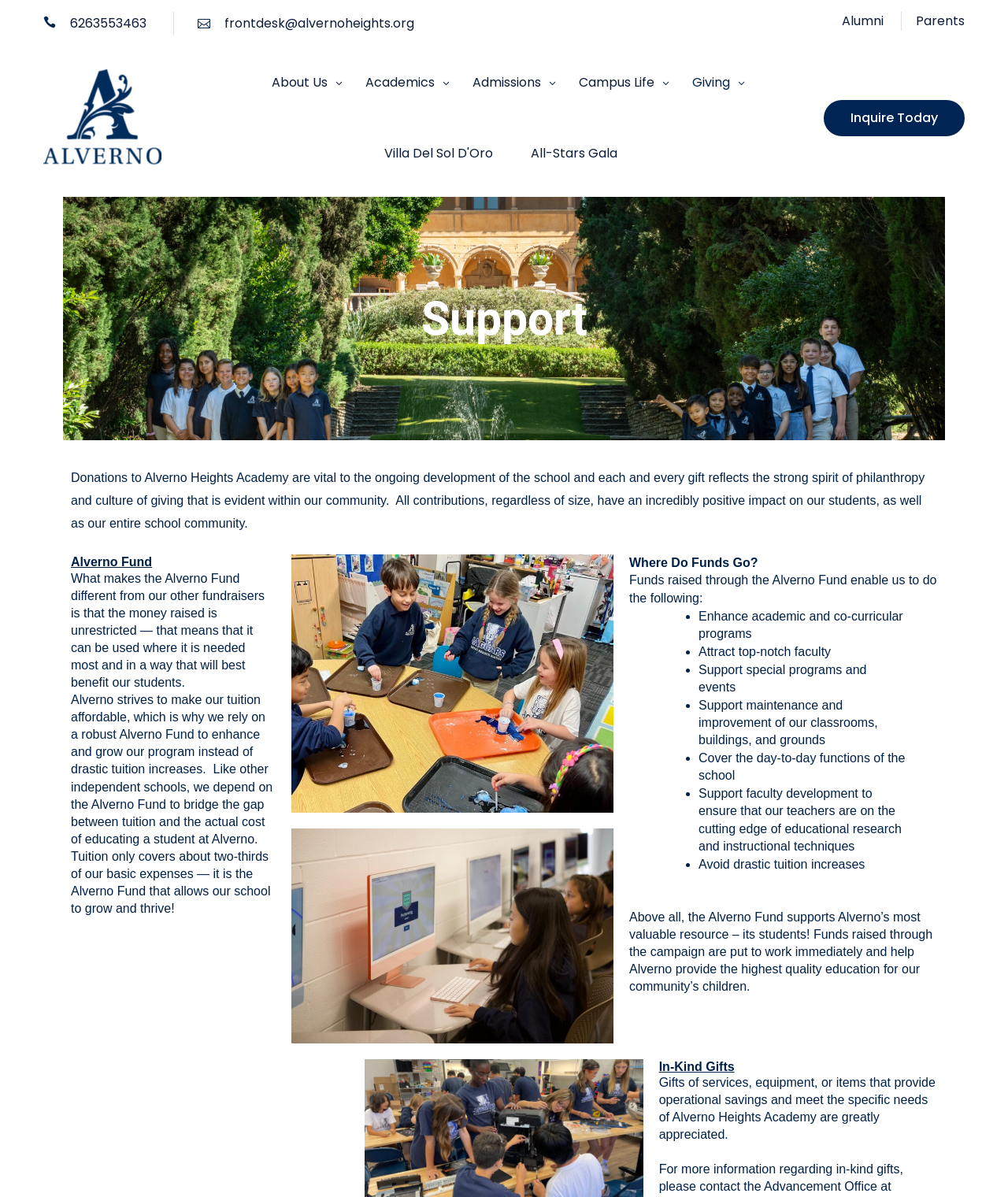What are in-kind gifts?
Please give a detailed and elaborate answer to the question.

The definition of in-kind gifts can be found in the text 'Gifts of services, equipment, or items that provide operational savings and meet the specific needs of Alverno Heights Academy are greatly appreciated.' which explains that in-kind gifts are gifts of services, equipment, or items.